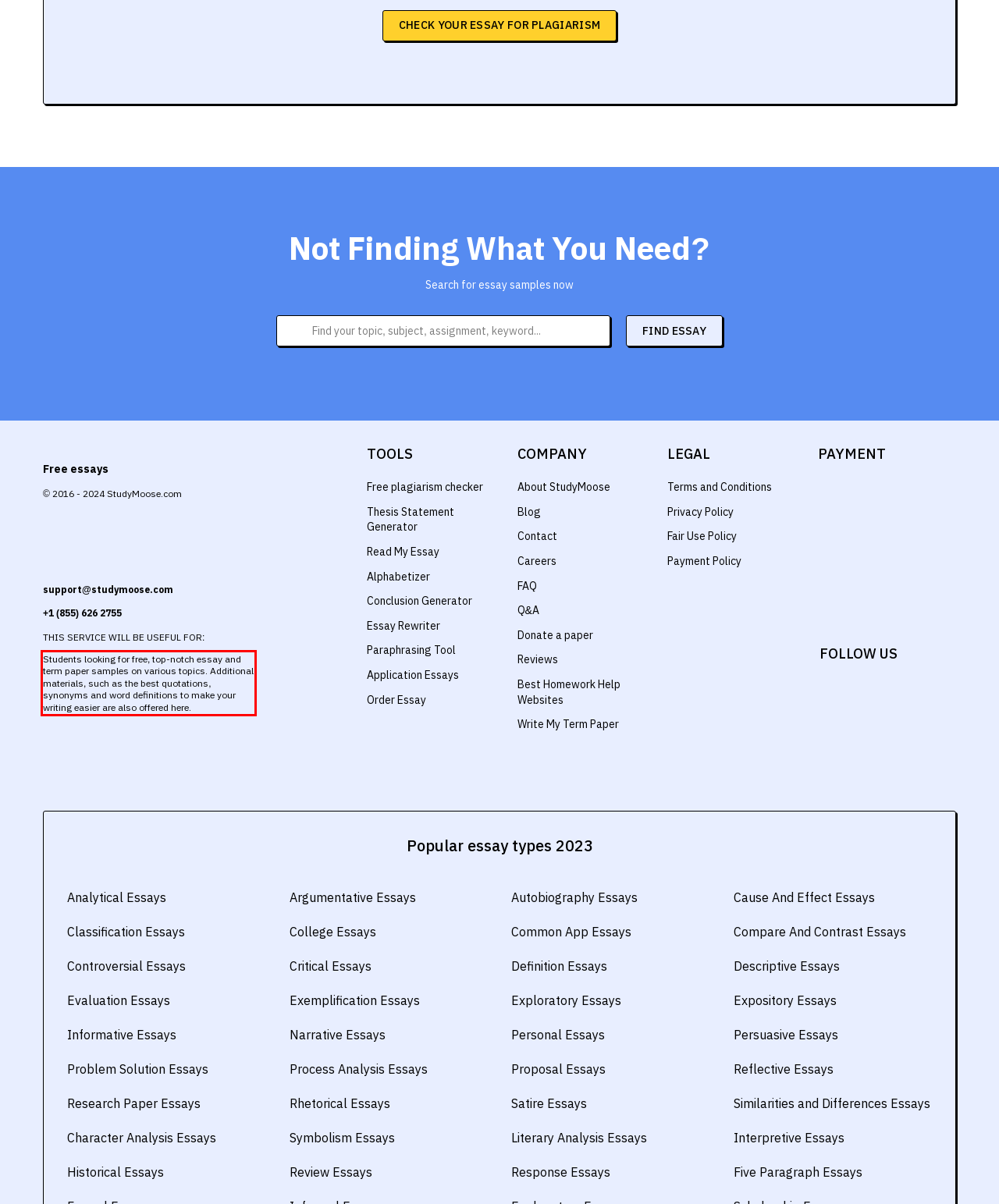Using OCR, extract the text content found within the red bounding box in the given webpage screenshot.

Students looking for free, top-notch essay and term paper samples on various topics. Additional materials, such as the best quotations, synonyms and word definitions to make your writing easier are also offered here.